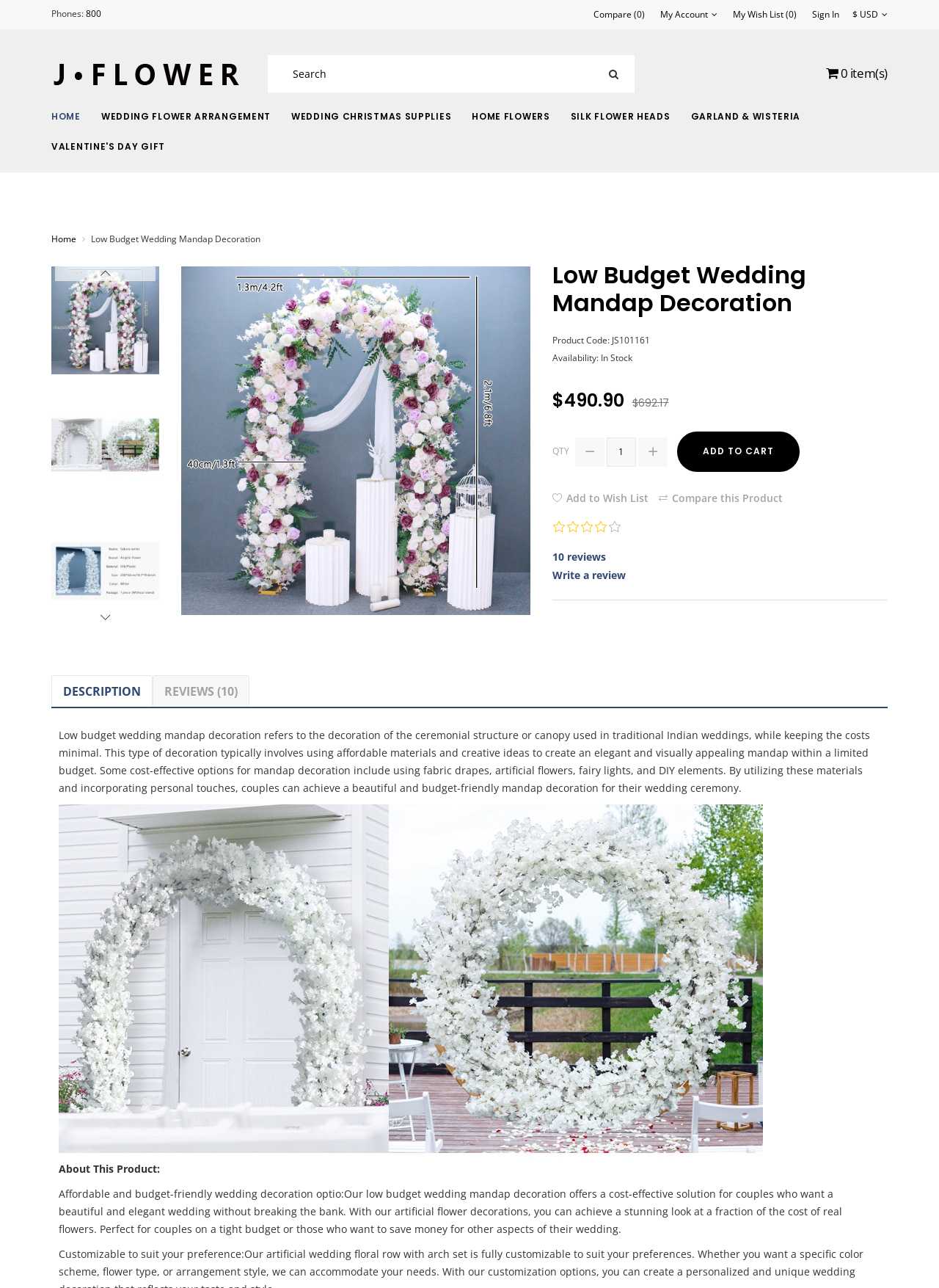Indicate the bounding box coordinates of the clickable region to achieve the following instruction: "Add product to cart."

[0.721, 0.335, 0.851, 0.366]